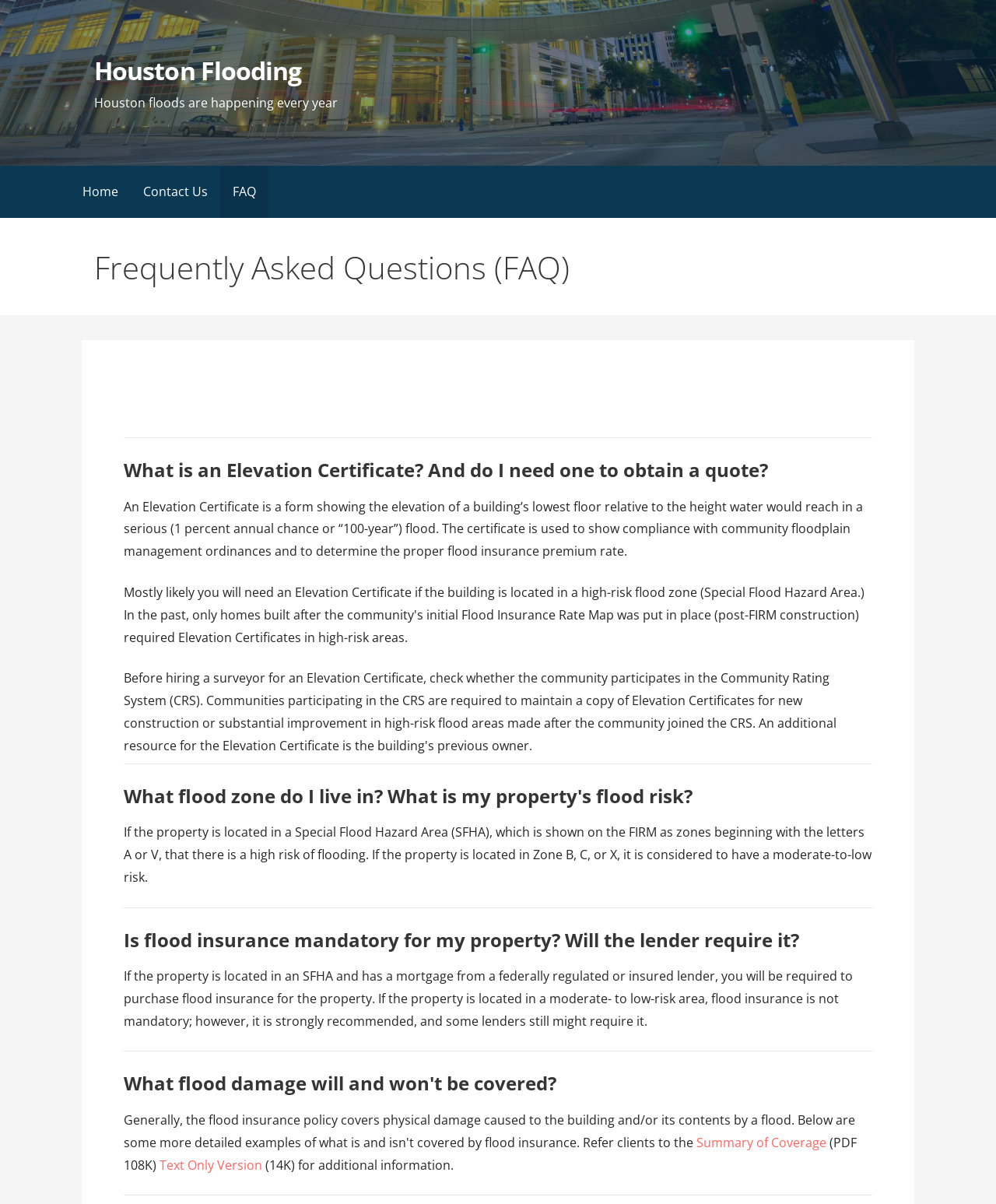What is the purpose of an Elevation Certificate?
Please look at the screenshot and answer using one word or phrase.

To determine flood insurance premium rate